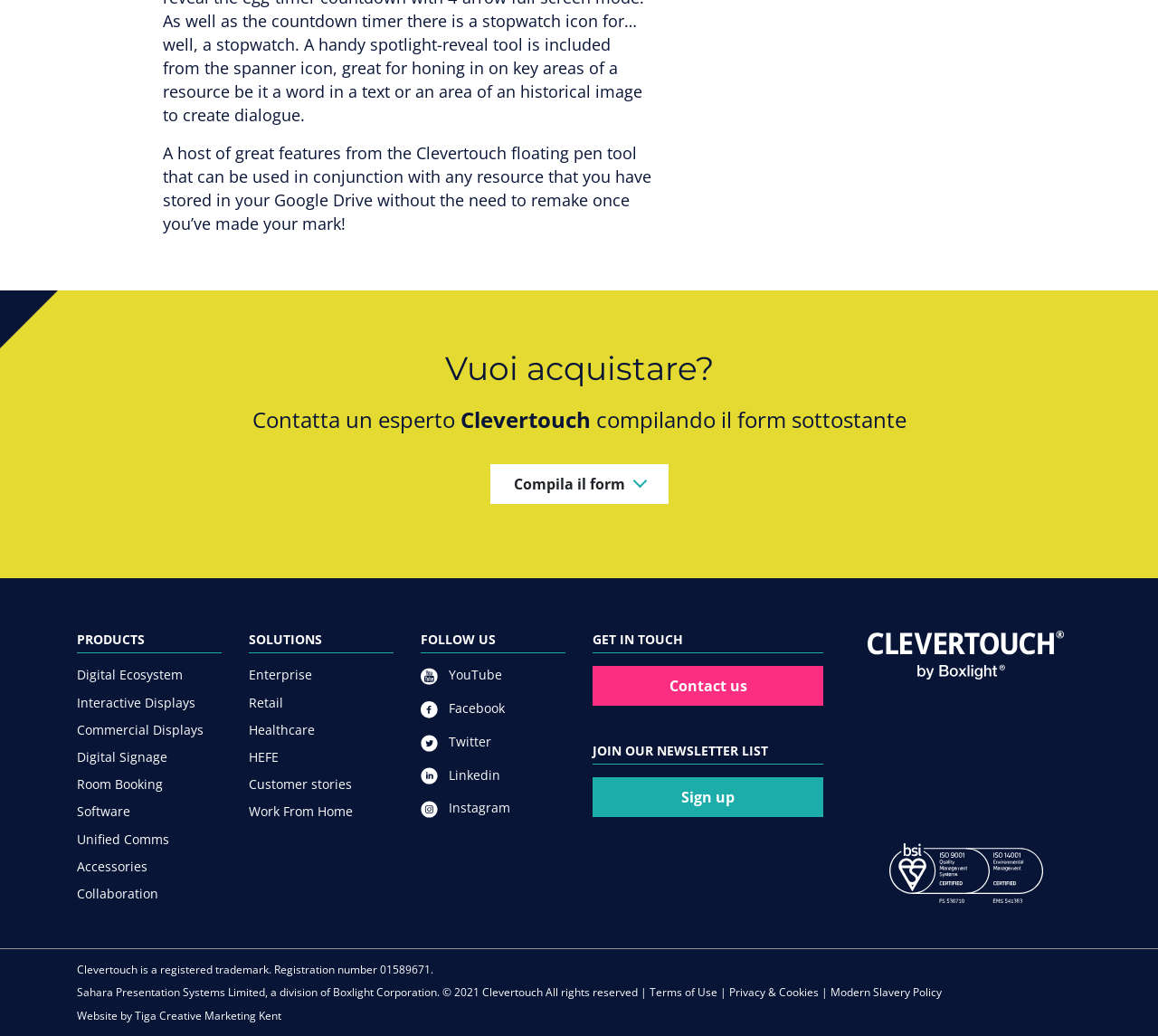Could you determine the bounding box coordinates of the clickable element to complete the instruction: "Read the article 'The New Duchess of Westminster Wore Unconventional Shoes to Her Wedding—and They’re Comfortable Too'"? Provide the coordinates as four float numbers between 0 and 1, i.e., [left, top, right, bottom].

None